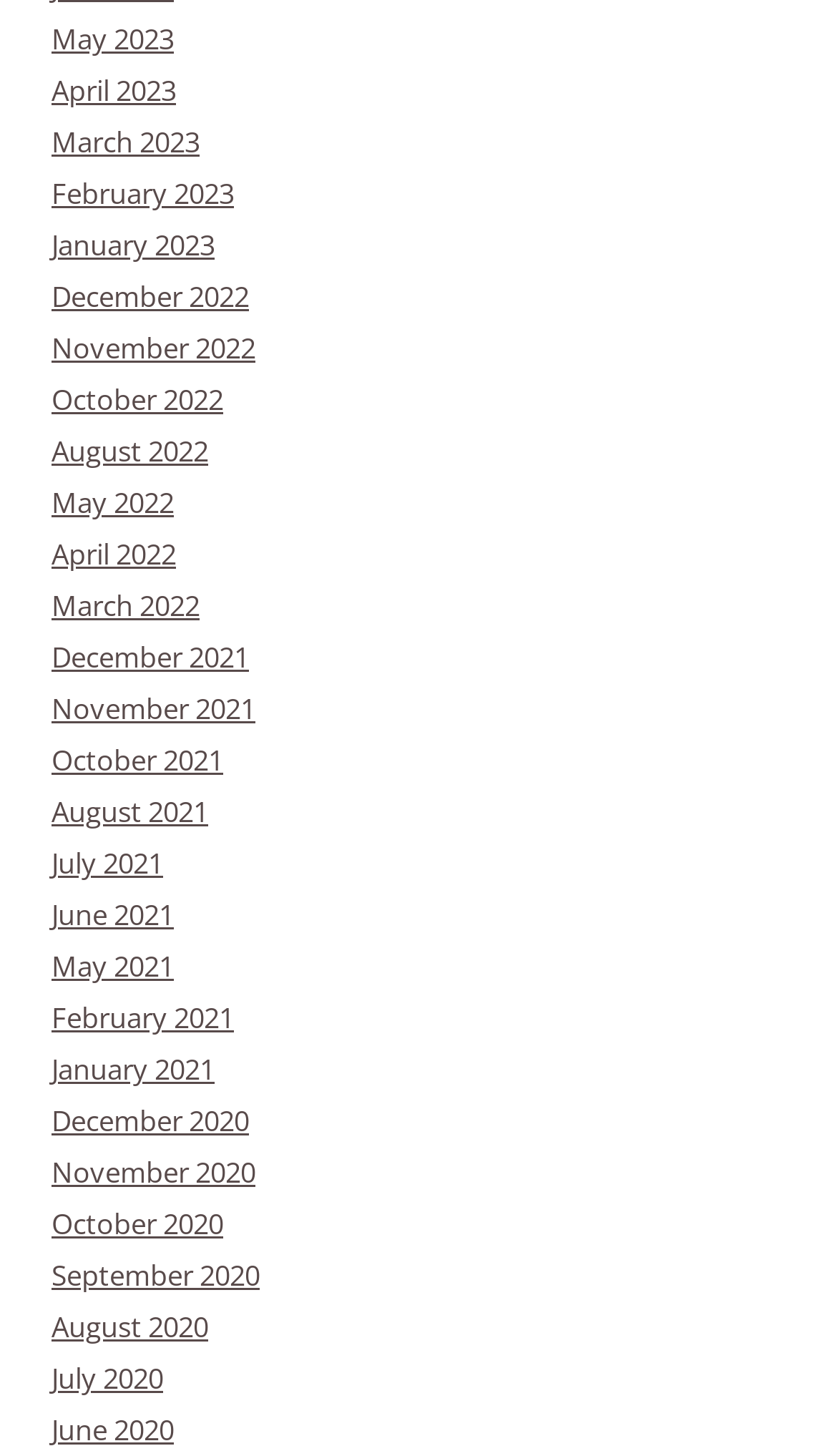How many months are listed in 2022?
Please answer the question with a detailed and comprehensive explanation.

I can count the number of links that contain '2022' in their text, which are 'December 2022', 'November 2022', 'October 2022', 'August 2022', and 'May 2022'. Therefore, there are 5 months listed in 2022.